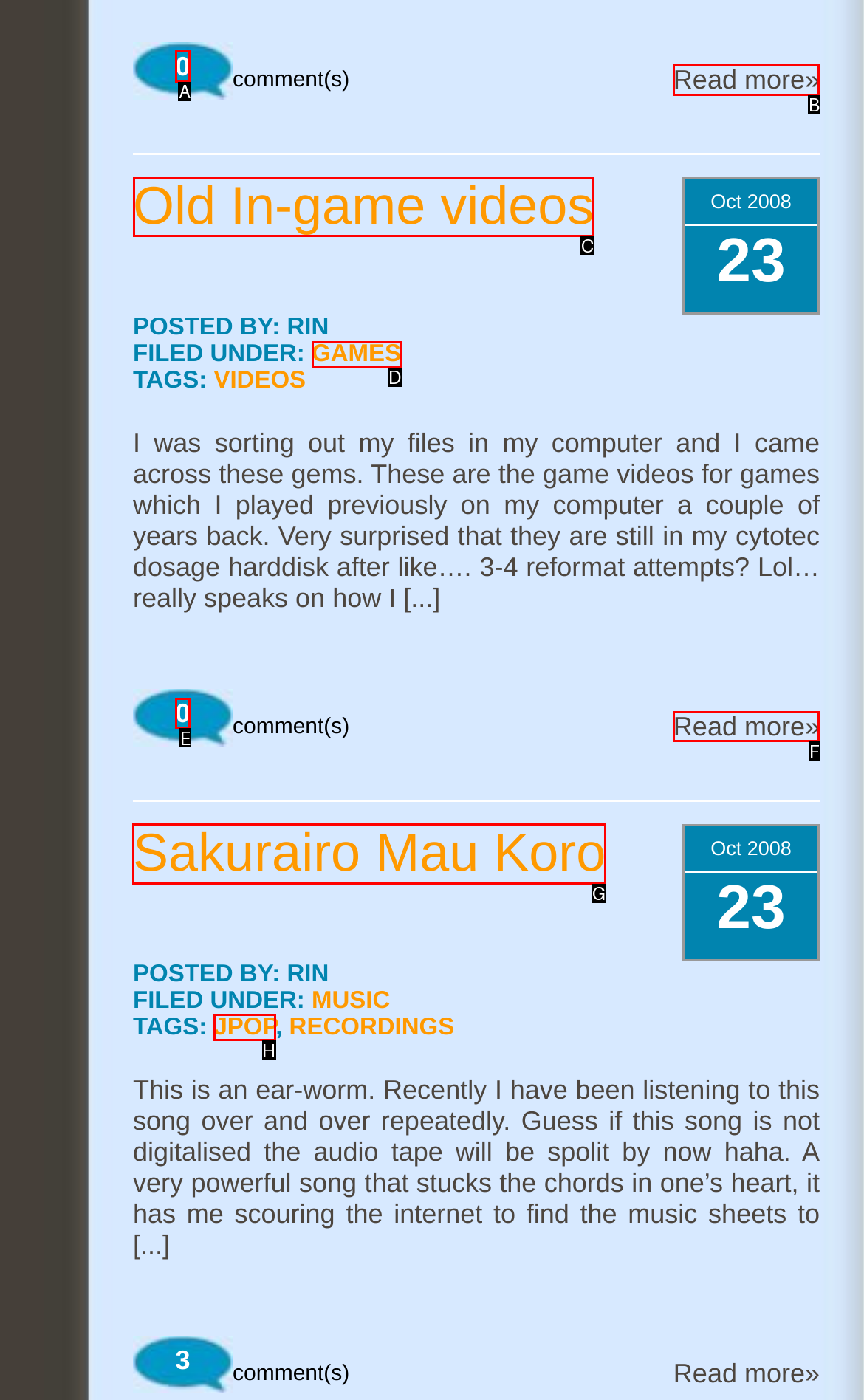Choose the letter that corresponds to the correct button to accomplish the task: Read more about old in-game videos
Reply with the letter of the correct selection only.

C